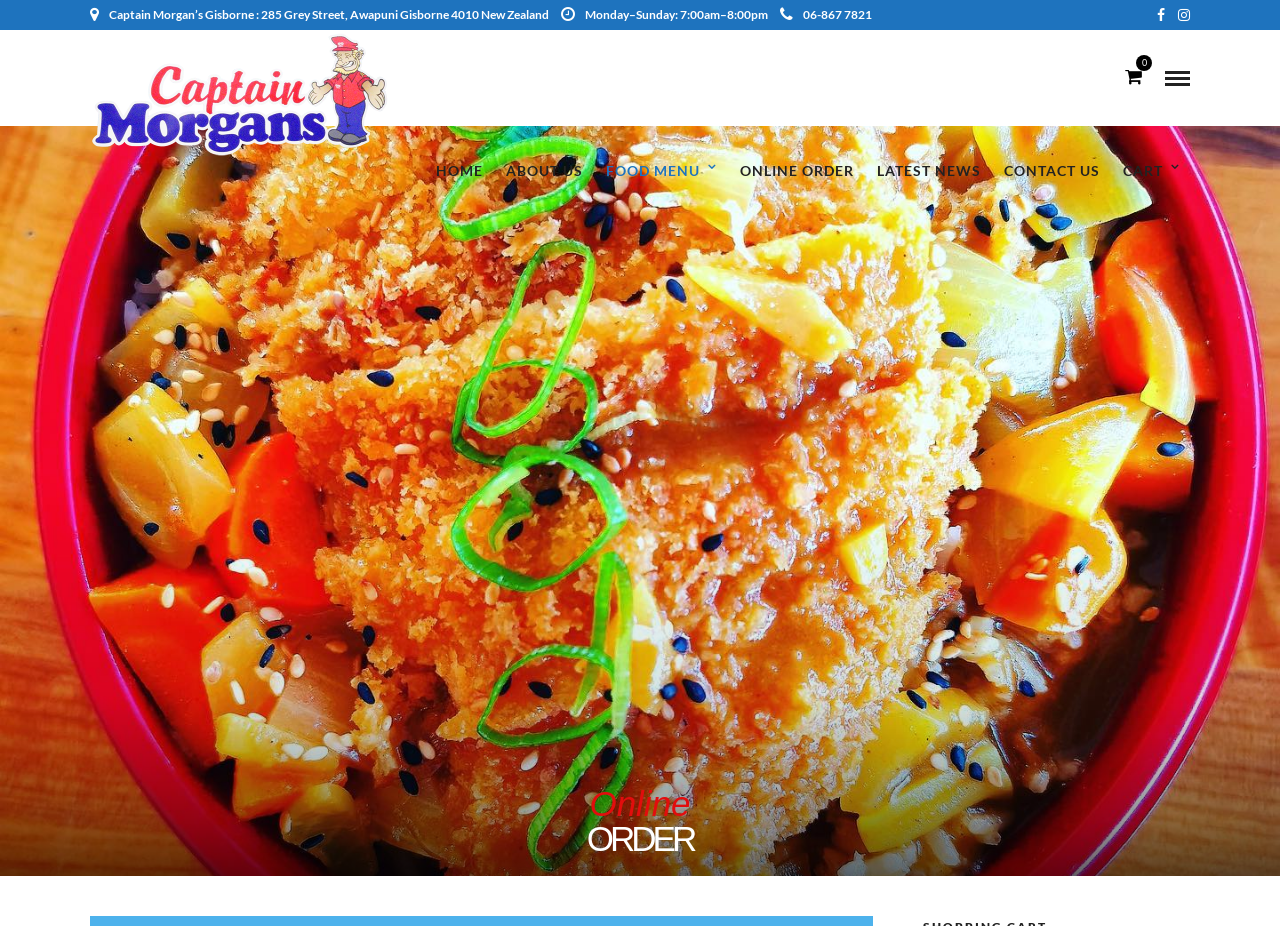Is there an online ordering feature on the website?
Utilize the information in the image to give a detailed answer to the question.

I found a link element that contains the text 'ONLINE ORDER', which indicates that there is an online ordering feature on the website. Additionally, there is a heading element that also contains the text 'Online ORDER', which further confirms the presence of online ordering.